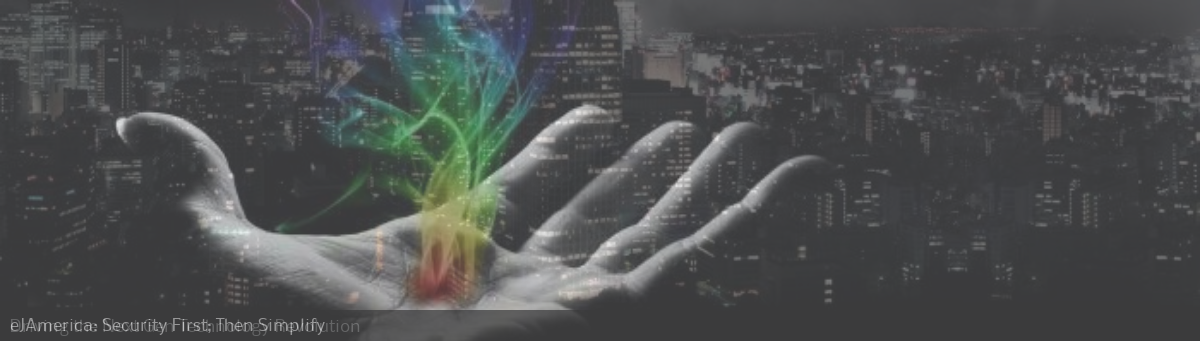Provide a comprehensive description of the image.

The image features a striking visual juxtaposition of a human hand emerging from a dark urban skyline. The hand appears to cradle vibrant, colorful streams of light and energy, symbolizing the concept of innovation and the connection to emerging technologies. This imagery aligns with the theme of the "Center of Excellence in Emerging Technologies," emphasizing the role of technology in cultivating new ideas and fostering collaboration. Below the hand, there’s a subtle inscription that reads, “eJAmerica: Security First, Then Simplify,” reinforcing the organization's commitment to secure and effective technological solutions. This artwork encapsulates the essence of growth, transformation, and the integral relationship between technology and learning.